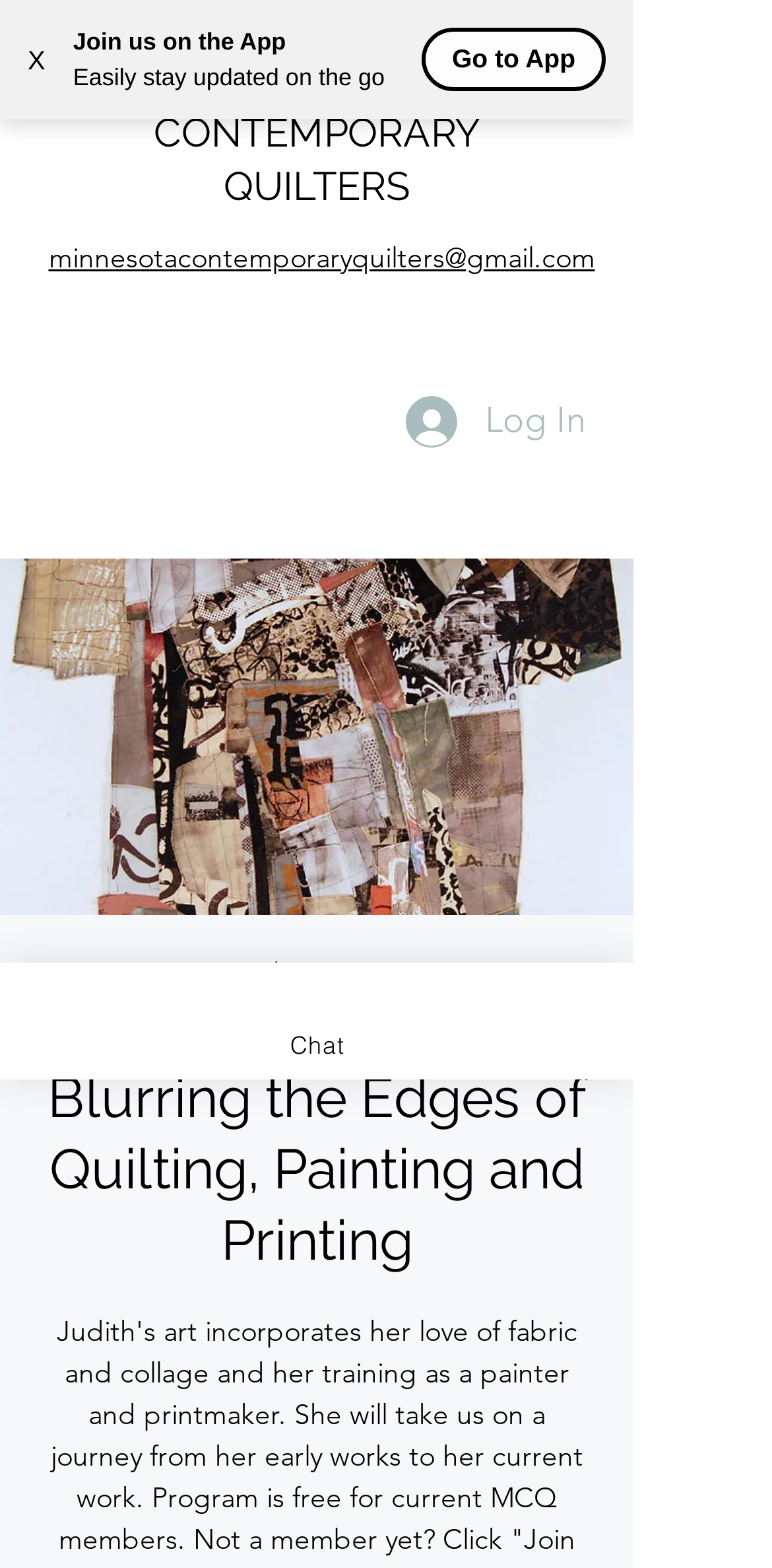What is the email address to contact?
Based on the image, please offer an in-depth response to the question.

I found the email address by looking at the link element with the text 'minnesotacontemporaryquilters@gmail.com' which is located at the top of the page.